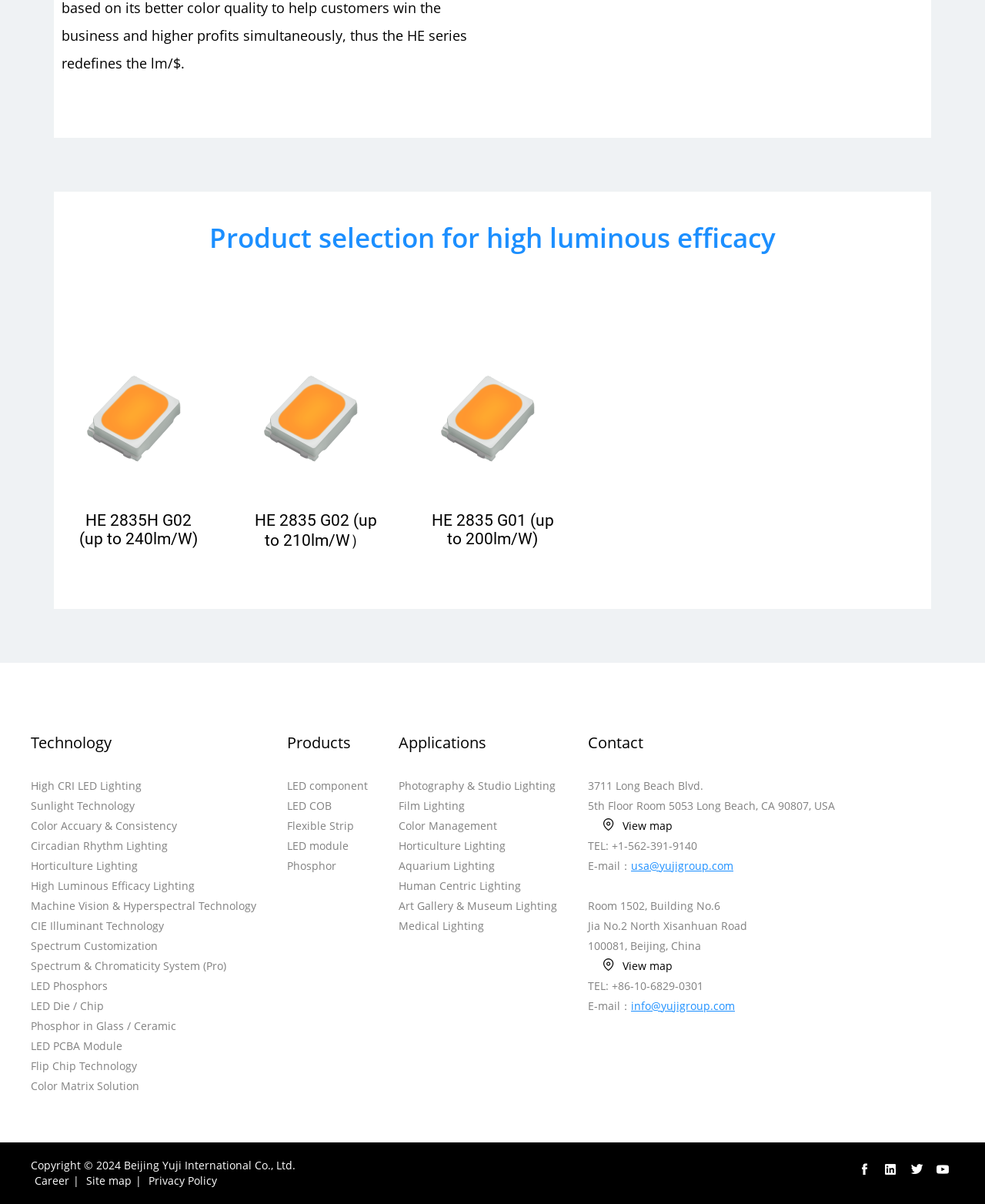Find the bounding box coordinates of the area that needs to be clicked in order to achieve the following instruction: "Explore the 'Color Matrix Solution' technology". The coordinates should be specified as four float numbers between 0 and 1, i.e., [left, top, right, bottom].

[0.031, 0.895, 0.141, 0.908]